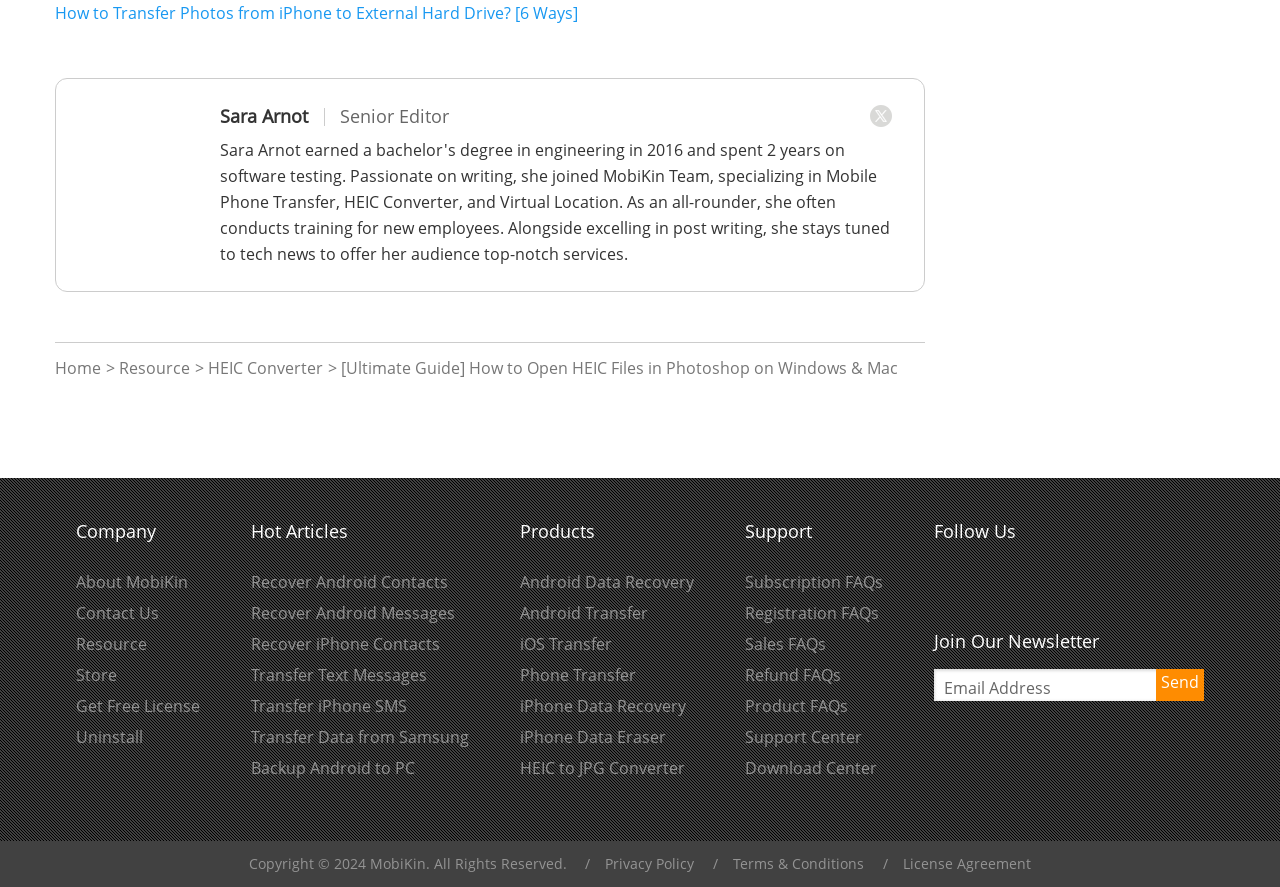Please provide a short answer using a single word or phrase for the question:
What is the purpose of the textbox?

To input email address